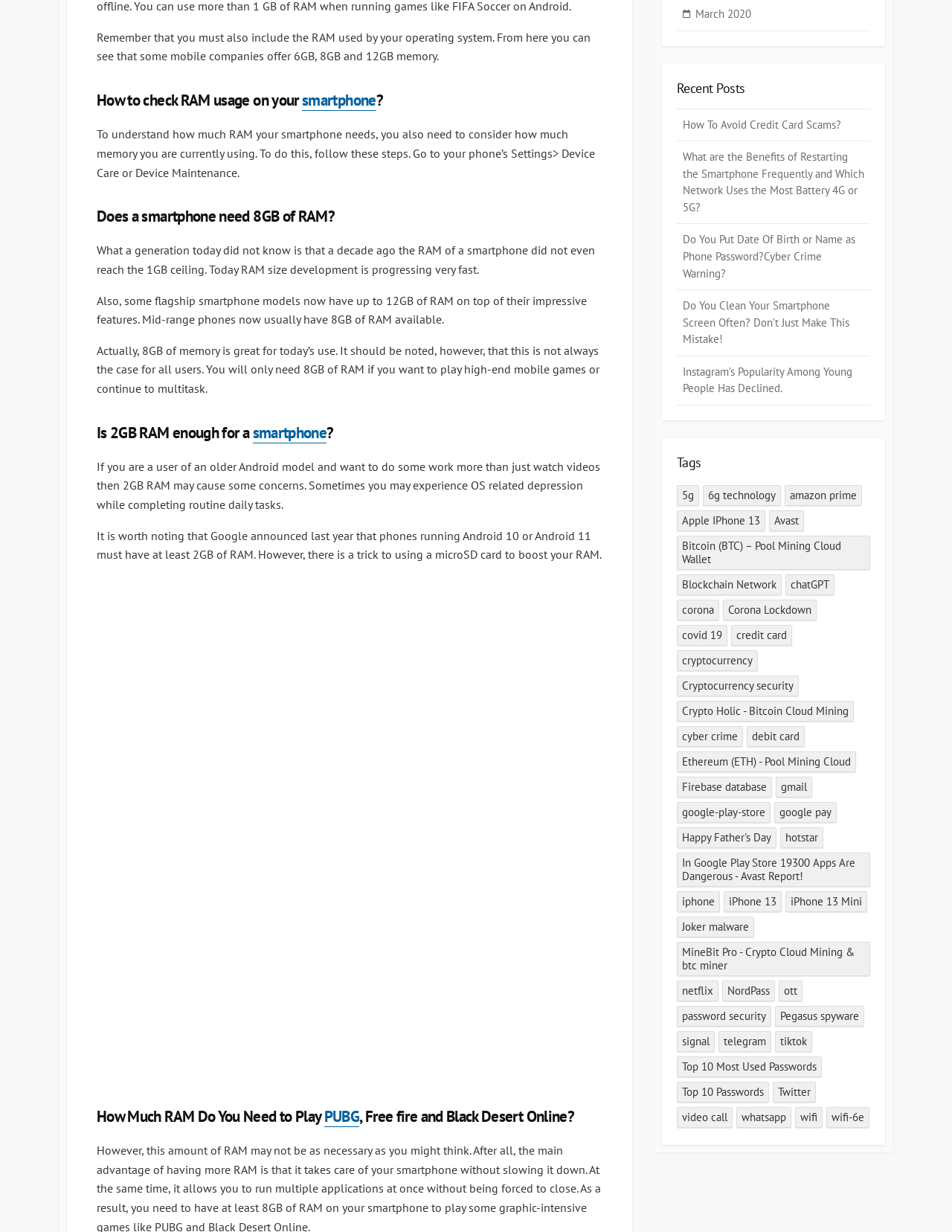Can you find the bounding box coordinates of the area I should click to execute the following instruction: "Click the link to learn how to check RAM usage on your smartphone"?

[0.317, 0.073, 0.395, 0.089]